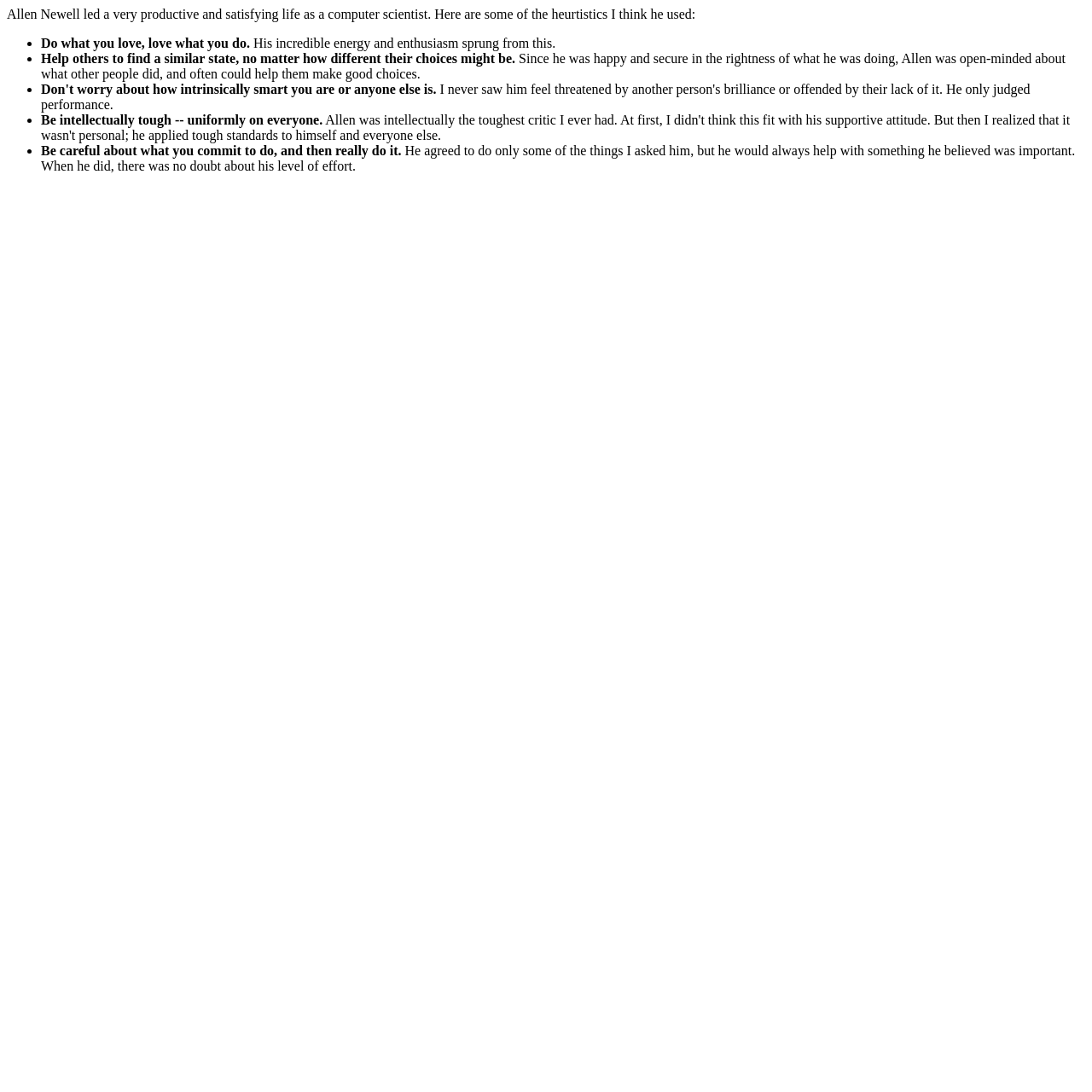Look at the image and write a detailed answer to the question: 
What did Allen Newell believe in doing?

The webpage mentions that Allen Newell believed in doing what you love, as stated in the sentence 'Do what you love, love what you do.'